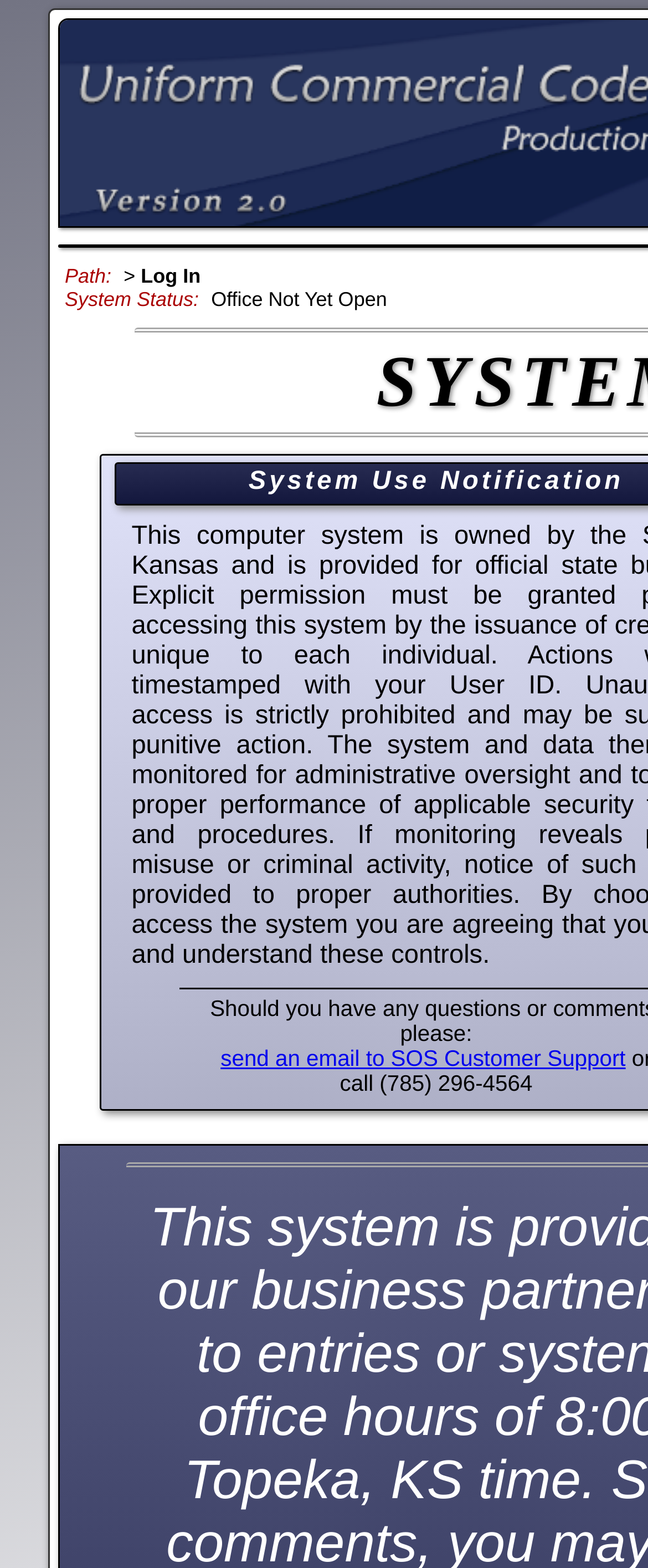How can I contact SOS Customer Support?
Please look at the screenshot and answer in one word or a short phrase.

Send an email or call